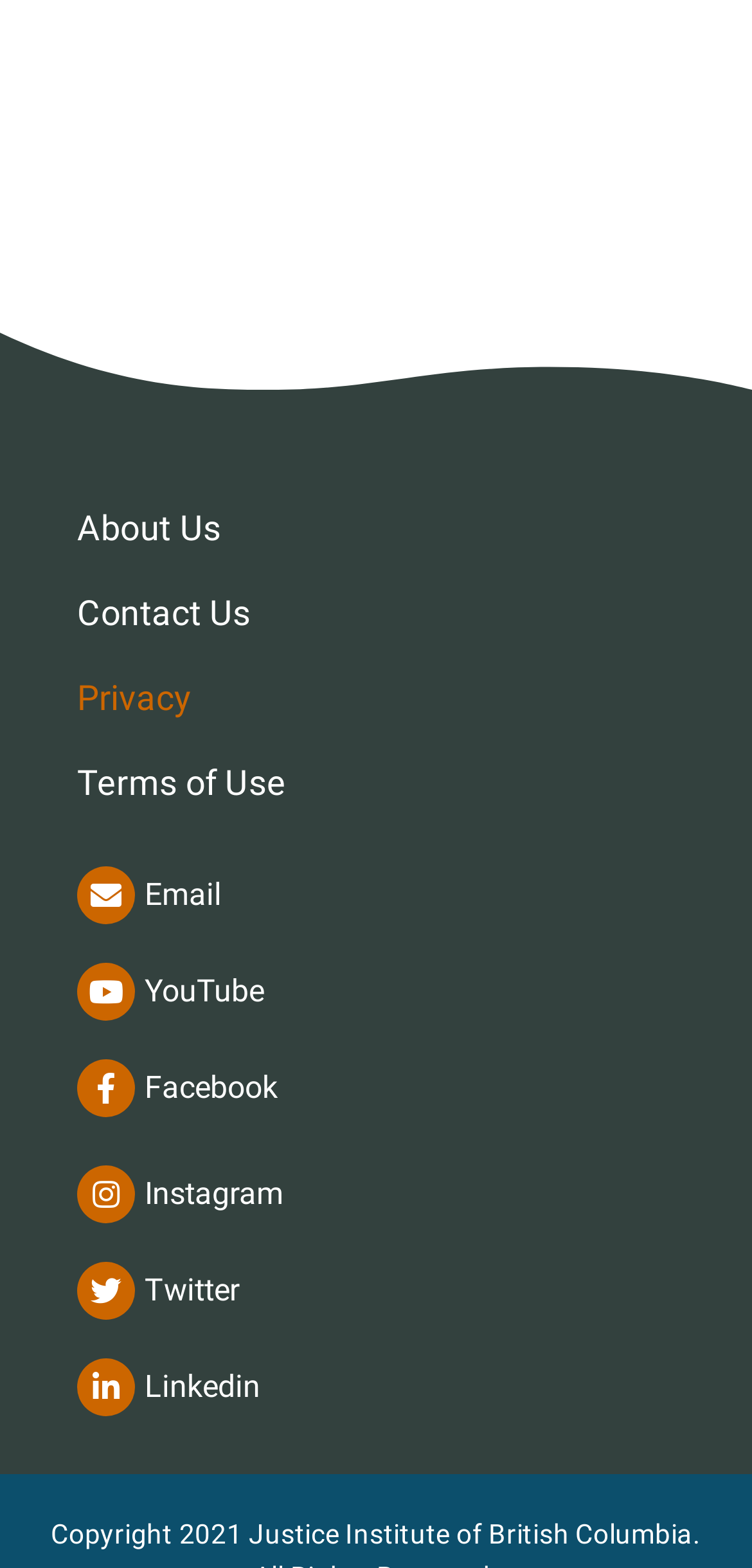Please find the bounding box coordinates of the element's region to be clicked to carry out this instruction: "contact us".

[0.051, 0.365, 0.949, 0.419]